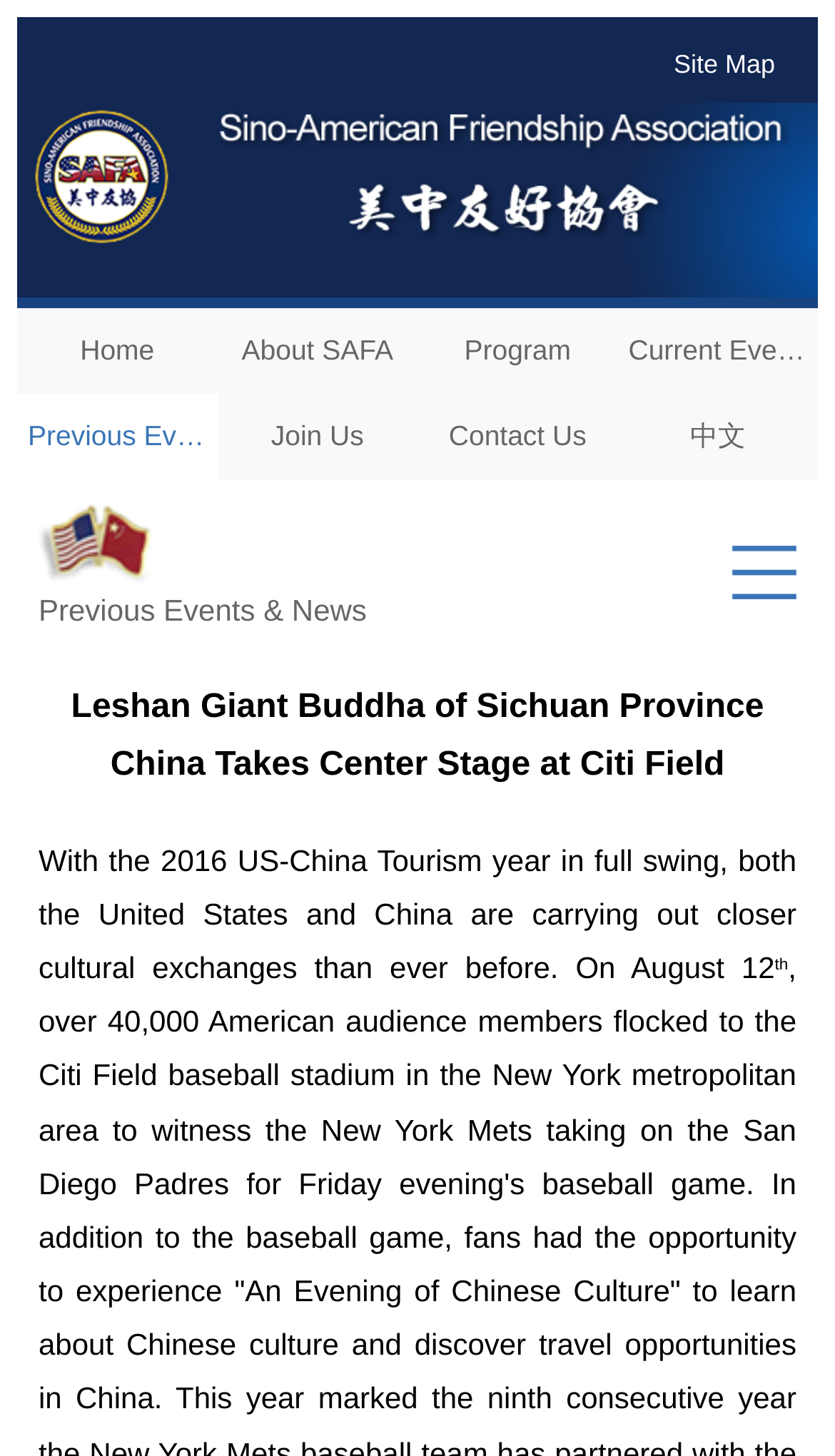Pinpoint the bounding box coordinates of the clickable area necessary to execute the following instruction: "Click the 'Site Map' link". The coordinates should be given as four float numbers between 0 and 1, namely [left, top, right, bottom].

[0.807, 0.034, 0.928, 0.054]